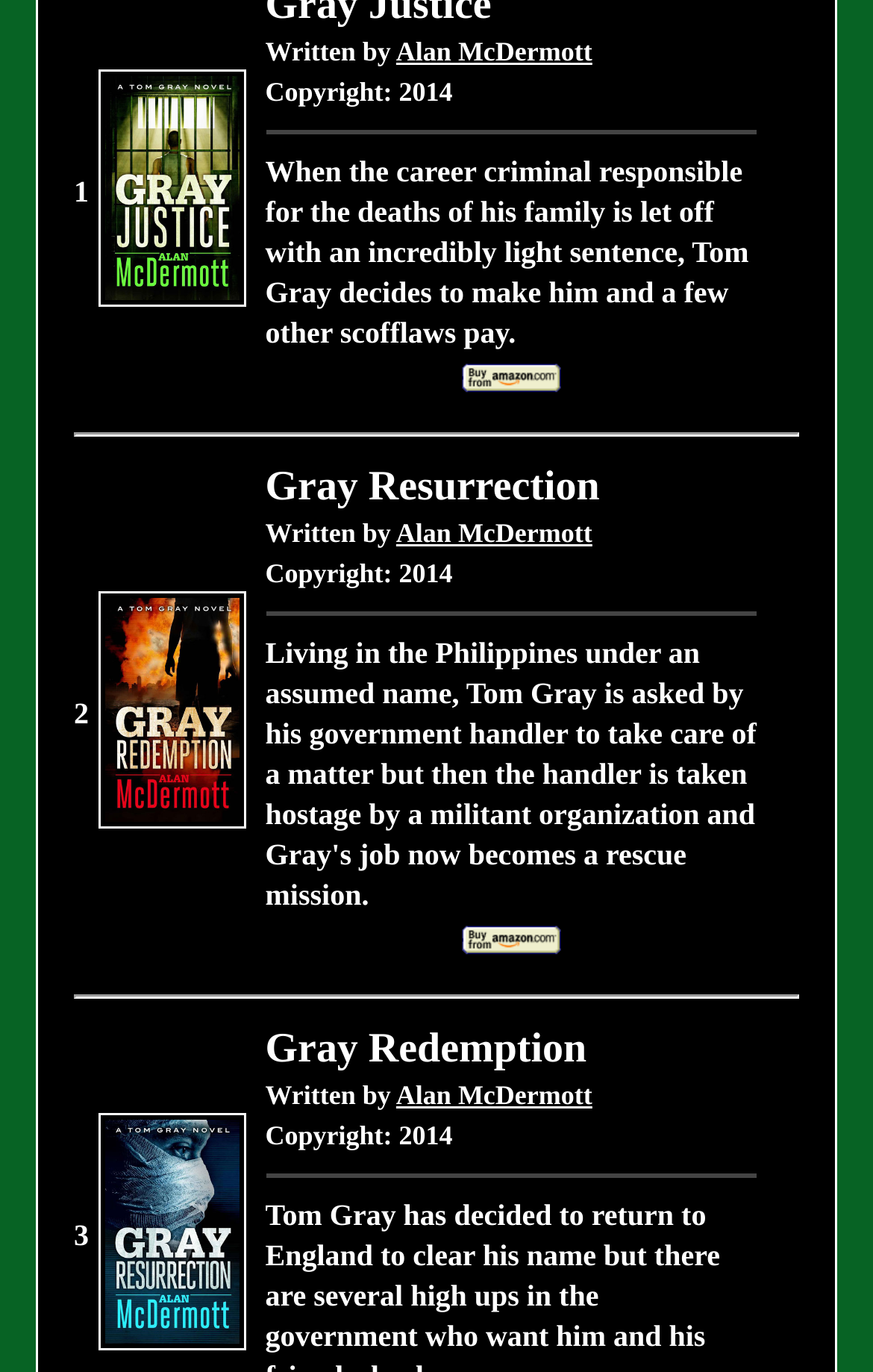Please identify the bounding box coordinates of the element I need to click to follow this instruction: "View Legal Notices".

None